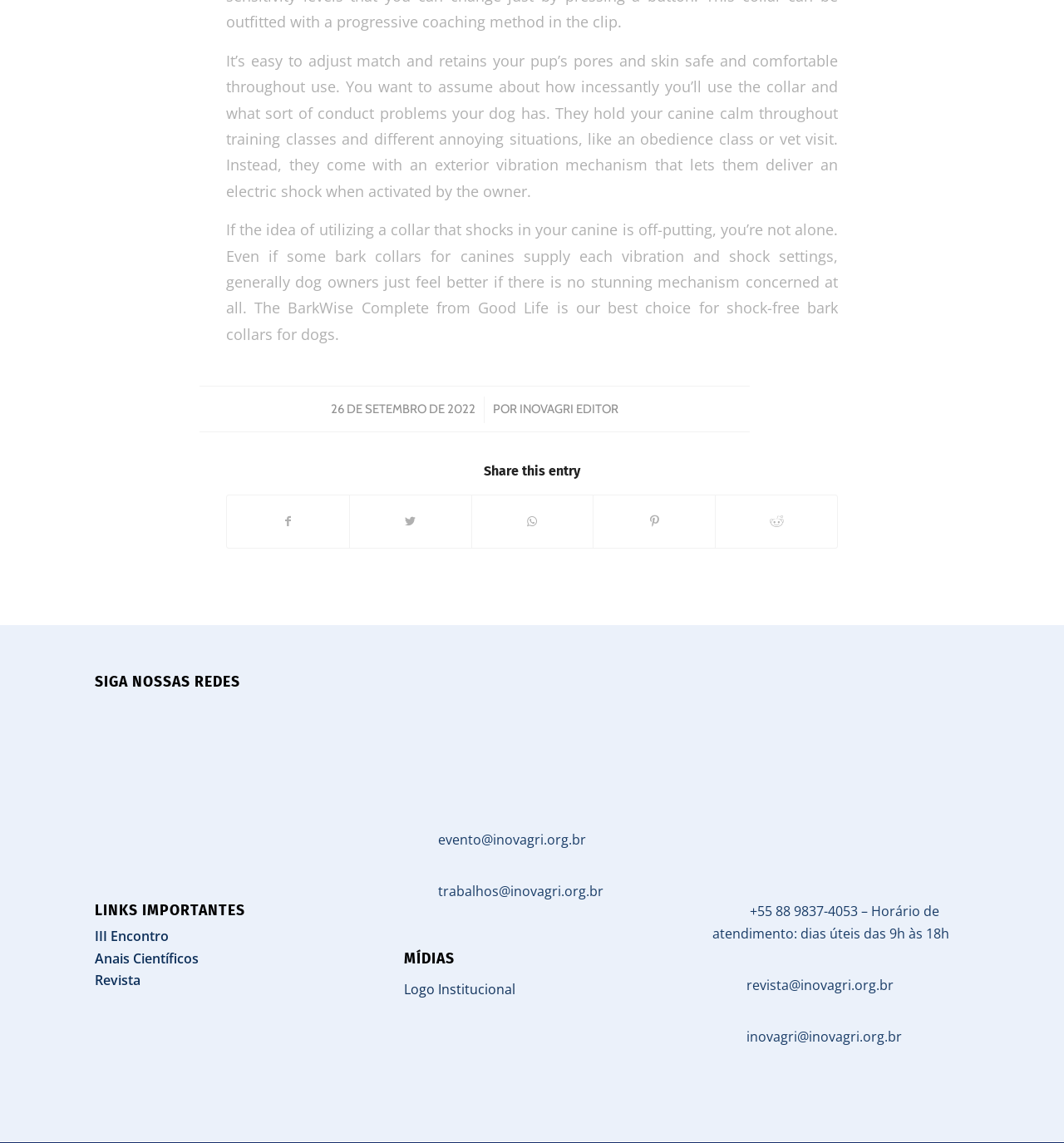What is the name of the editor?
With the help of the image, please provide a detailed response to the question.

The name of the editor can be found by examining the link element, which contains the text 'INOVAGRI EDITOR'.